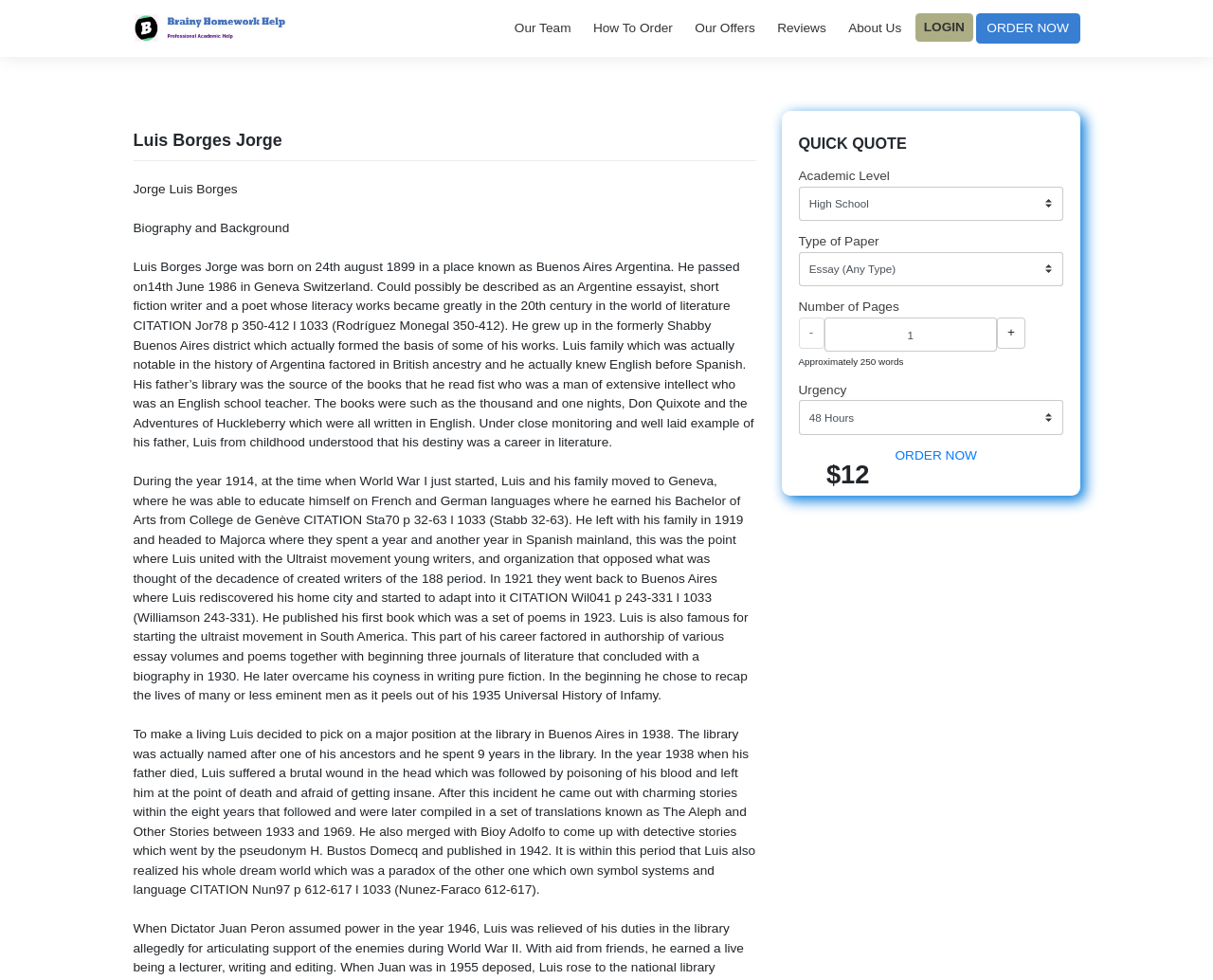From the image, can you give a detailed response to the question below:
What is the cost of the paper?

I found the answer by reading the static text element with the text '$12', which is located near the 'ORDER NOW' button and suggests that it is the cost of the paper.